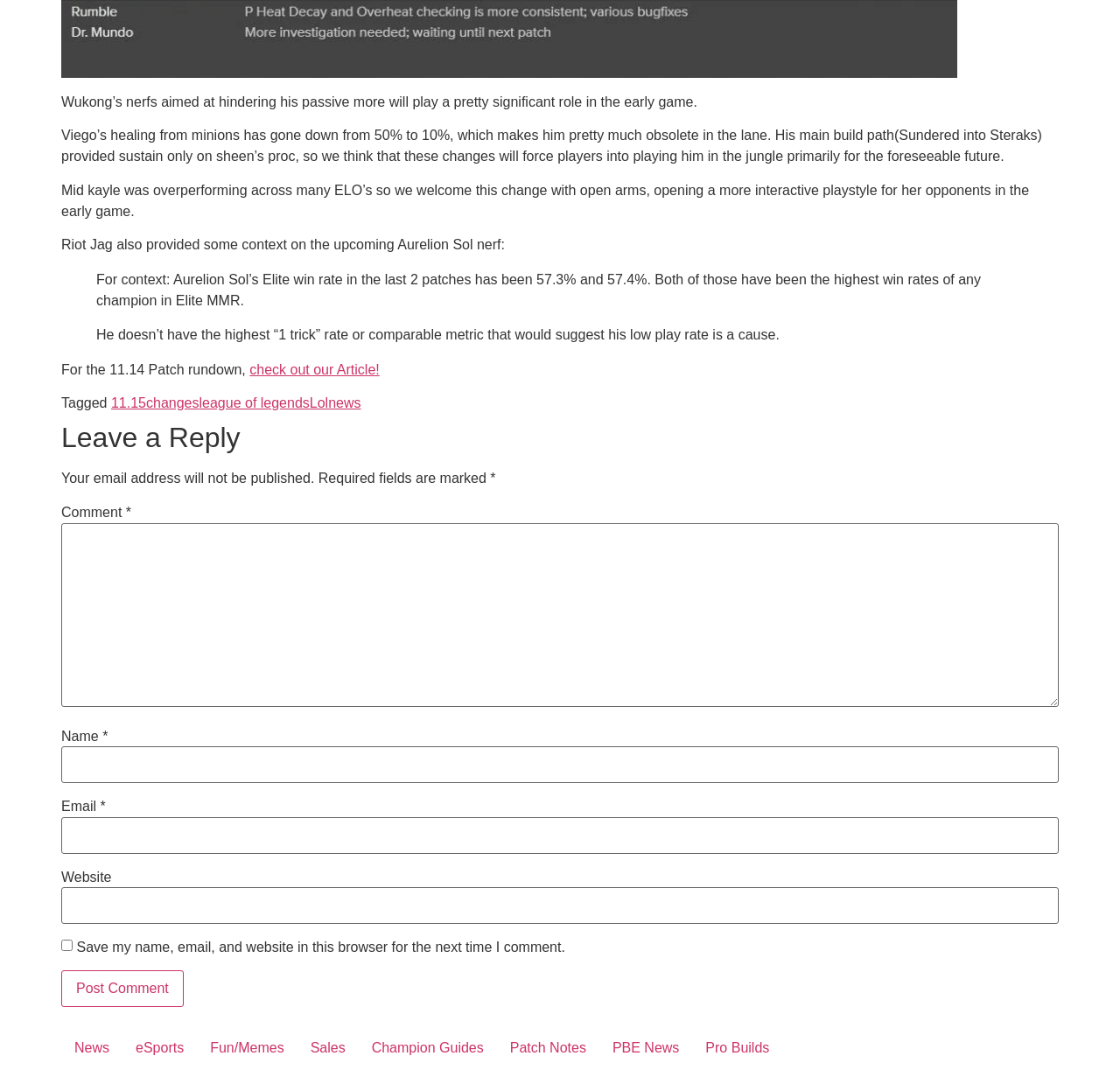Determine the bounding box coordinates of the clickable element necessary to fulfill the instruction: "Click the 'Post Comment' button". Provide the coordinates as four float numbers within the 0 to 1 range, i.e., [left, top, right, bottom].

[0.055, 0.901, 0.164, 0.935]